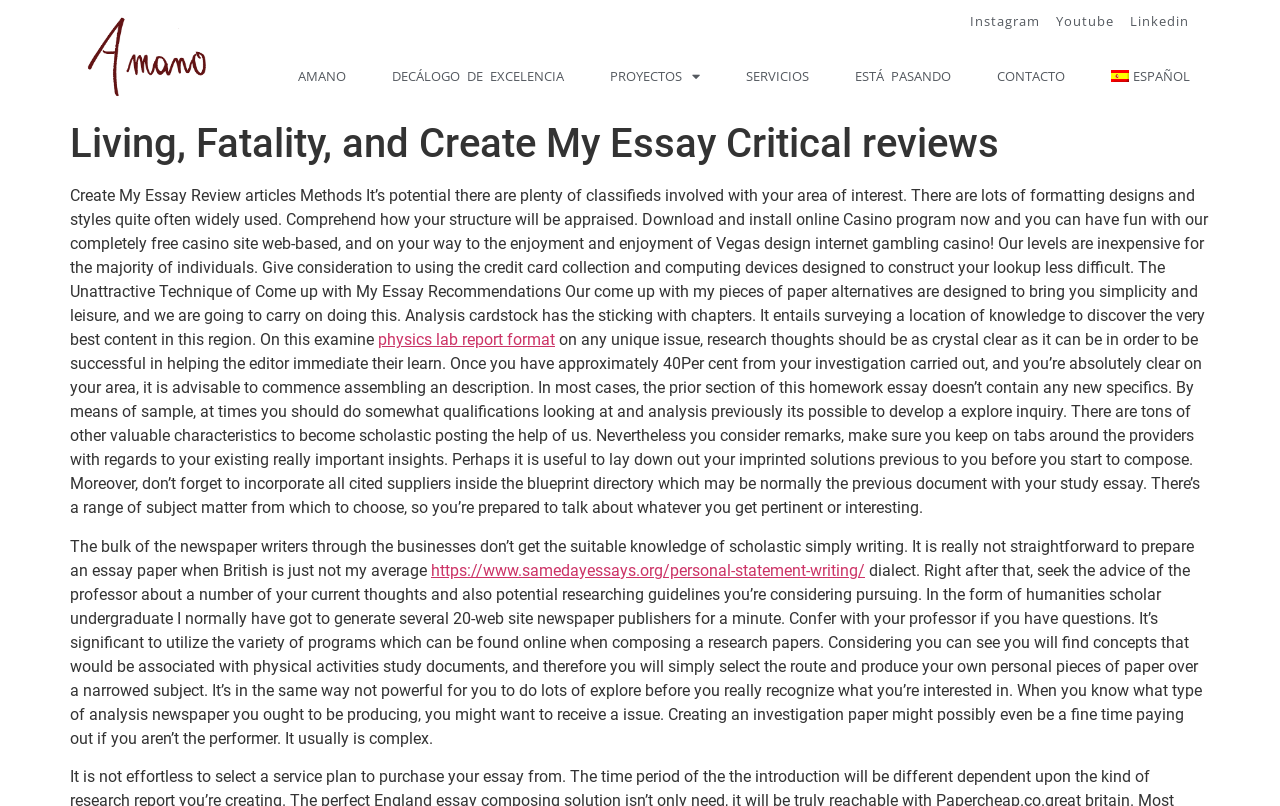Please identify the coordinates of the bounding box for the clickable region that will accomplish this instruction: "Click the 'Instagram' link".

[0.758, 0.015, 0.812, 0.039]